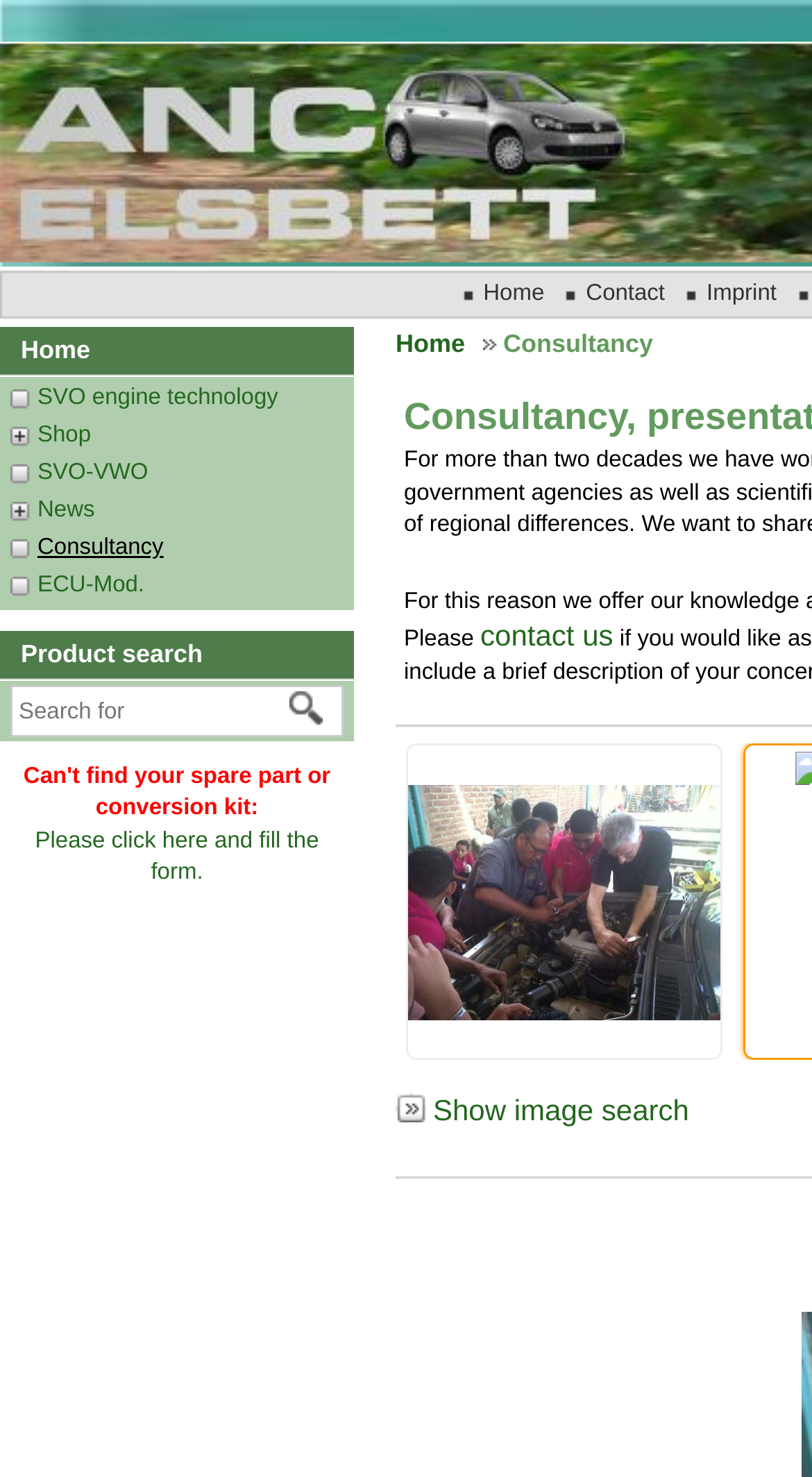Respond to the question below with a single word or phrase:
How many links are in the top navigation bar?

3